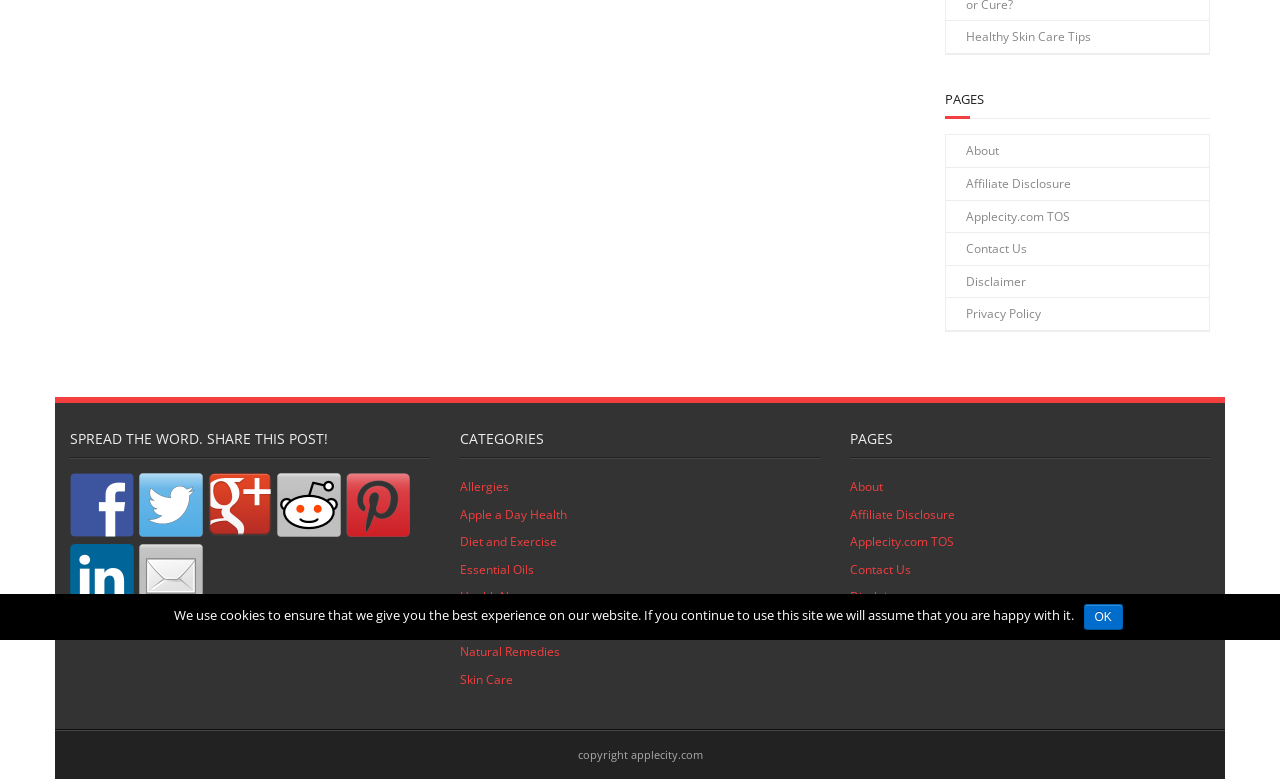Determine the bounding box for the UI element described here: "Contact Us".

[0.739, 0.299, 0.802, 0.34]